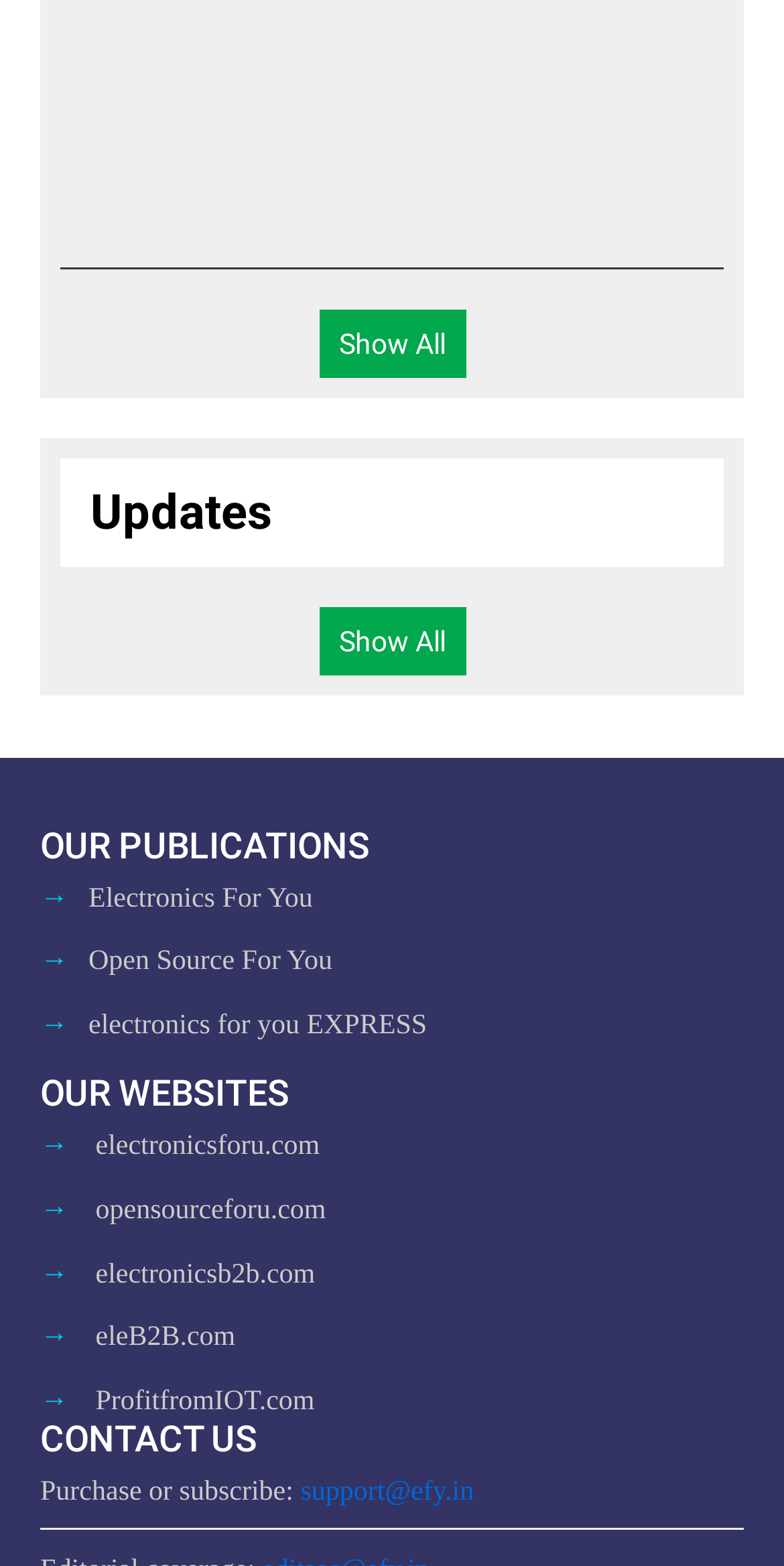Please identify the bounding box coordinates of the clickable area that will allow you to execute the instruction: "Explore the topic of Rail".

None